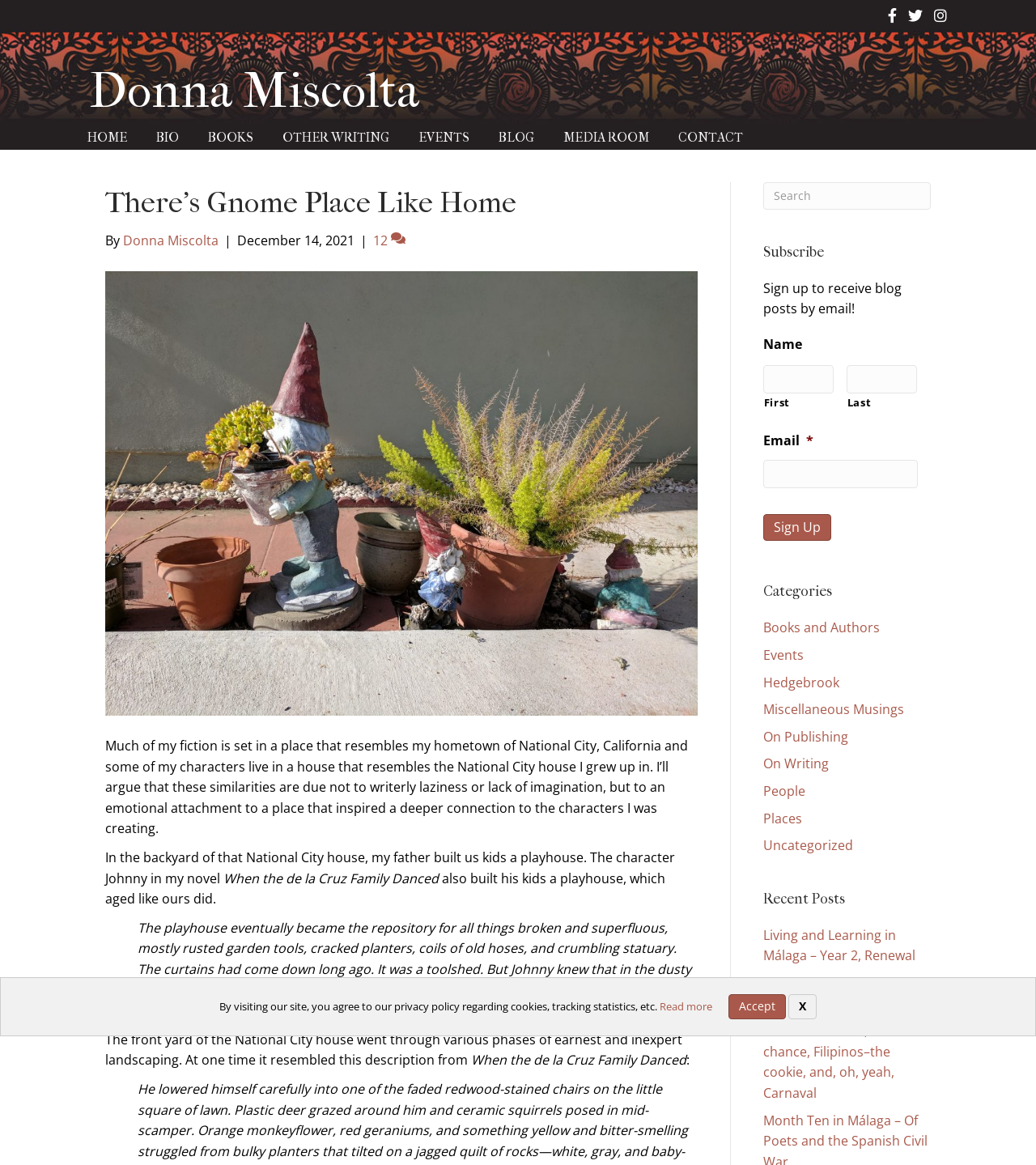How many recent posts are listed?
Please use the image to provide an in-depth answer to the question.

The recent posts are listed in the section 'Recent Posts' on the right side of the webpage, and there are 3 links listed: 'Living and Learning in Málaga – Year 2, Renewal', 'One Year in Málaga!', and 'Month Eleven in Málaga – Las dos Claudias, luck and chance, Filipinos–the cookie, and, oh, yeah, Carnaval'.